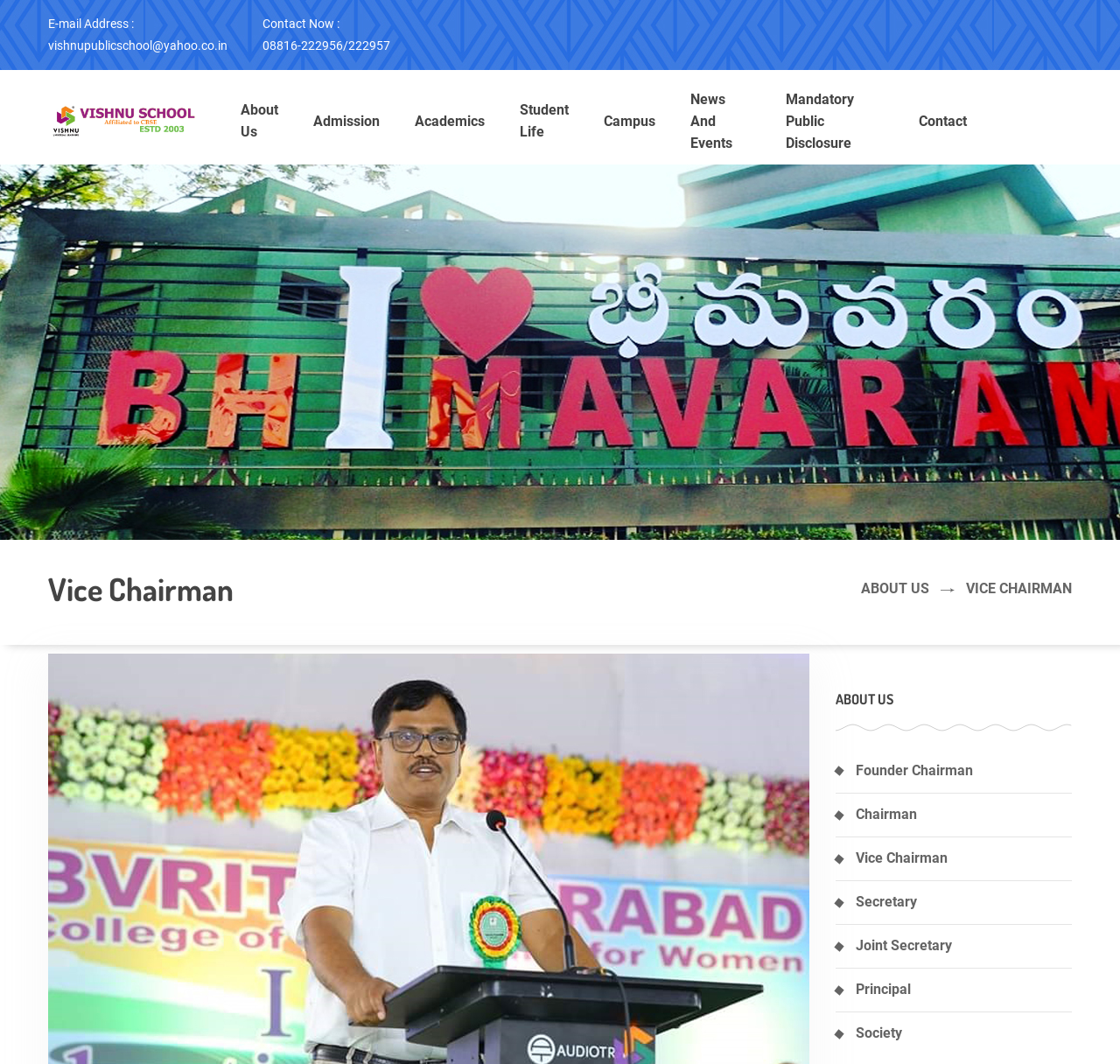Can you pinpoint the bounding box coordinates for the clickable element required for this instruction: "Read about the Vice Chairman"? The coordinates should be four float numbers between 0 and 1, i.e., [left, top, right, bottom].

[0.043, 0.534, 0.209, 0.573]